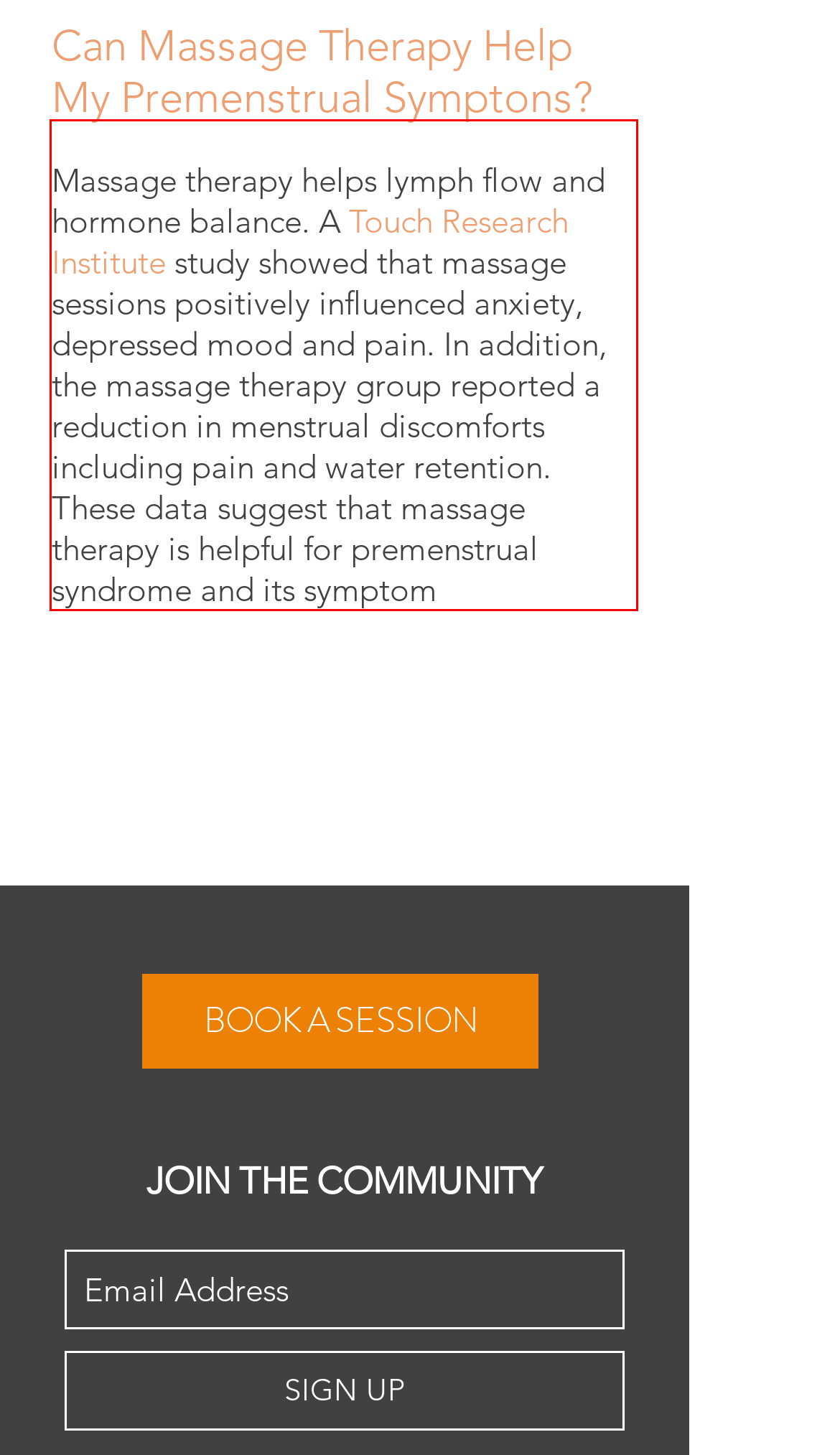You have a screenshot of a webpage with a red bounding box. Use OCR to generate the text contained within this red rectangle.

Massage therapy helps lymph flow and hormone balance. A Touch Research Institute study showed that massage sessions positively influenced anxiety, depressed mood and pain. In addition, the massage therapy group reported a reduction in menstrual discomforts including pain and water retention. These data suggest that massage therapy is helpful for premenstrual syndrome and its symptom